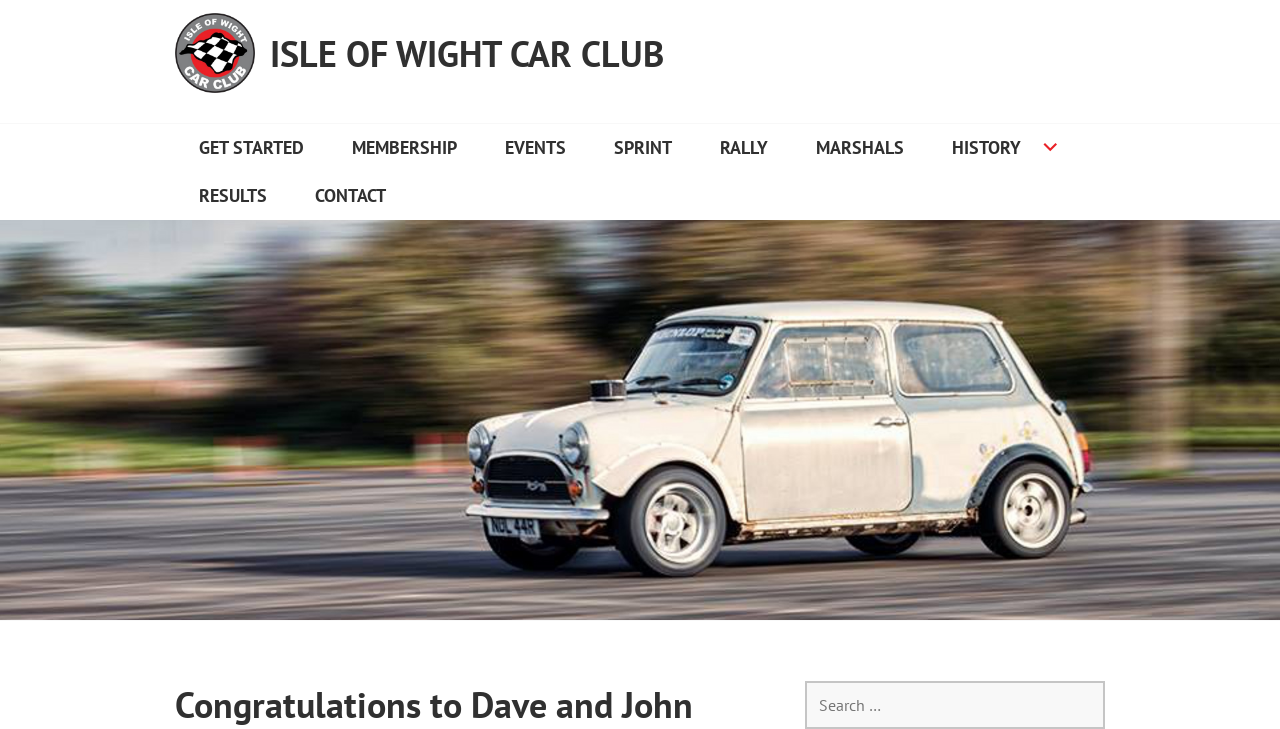Bounding box coordinates are specified in the format (top-left x, top-left y, bottom-right x, bottom-right y). All values are floating point numbers bounded between 0 and 1. Please provide the bounding box coordinate of the region this sentence describes: Isle of Wight Car Club

[0.137, 0.041, 0.519, 0.128]